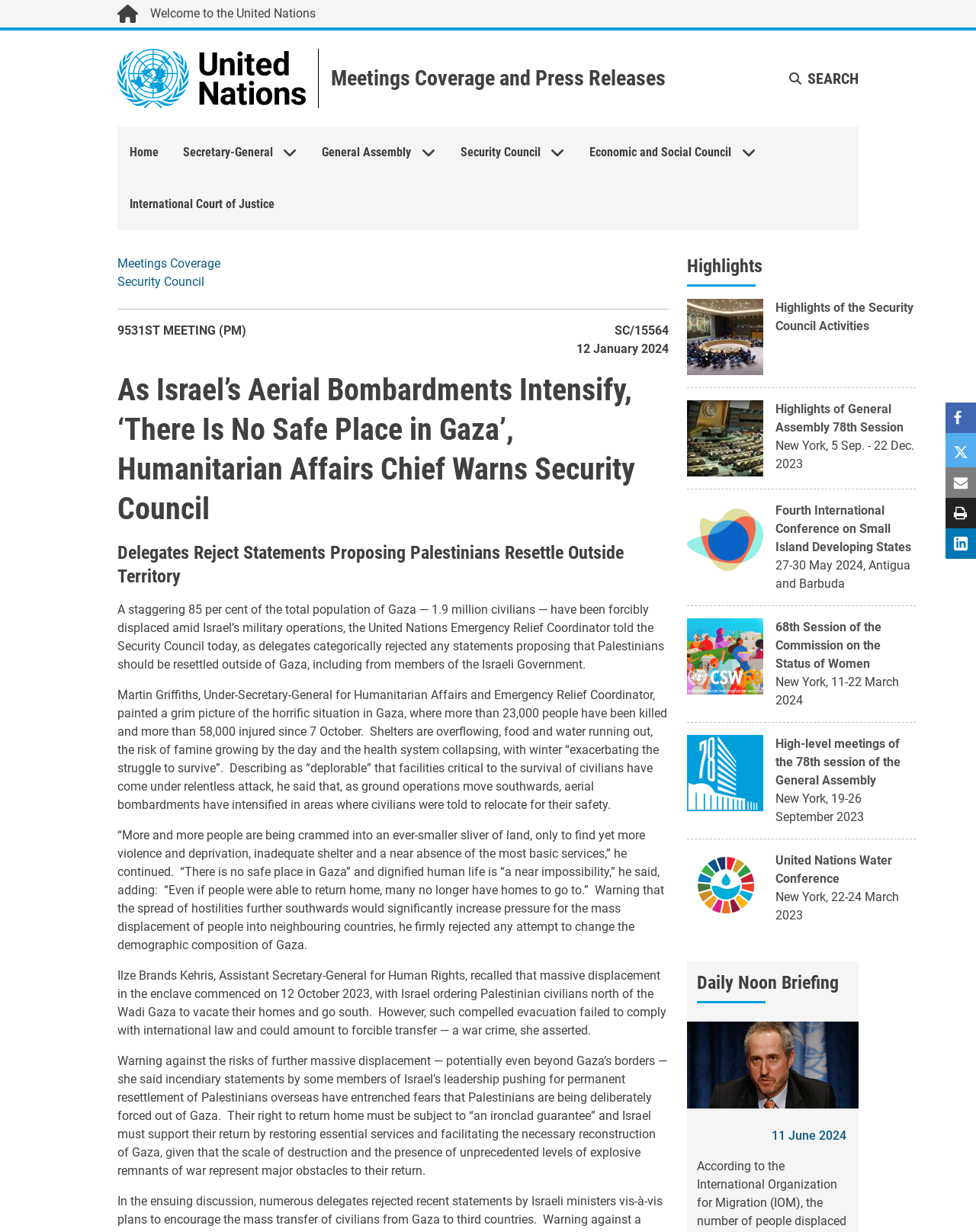Reply to the question with a brief word or phrase: What is the name of the Under-Secretary-General for Humanitarian Affairs and Emergency Relief Coordinator?

Martin Griffiths